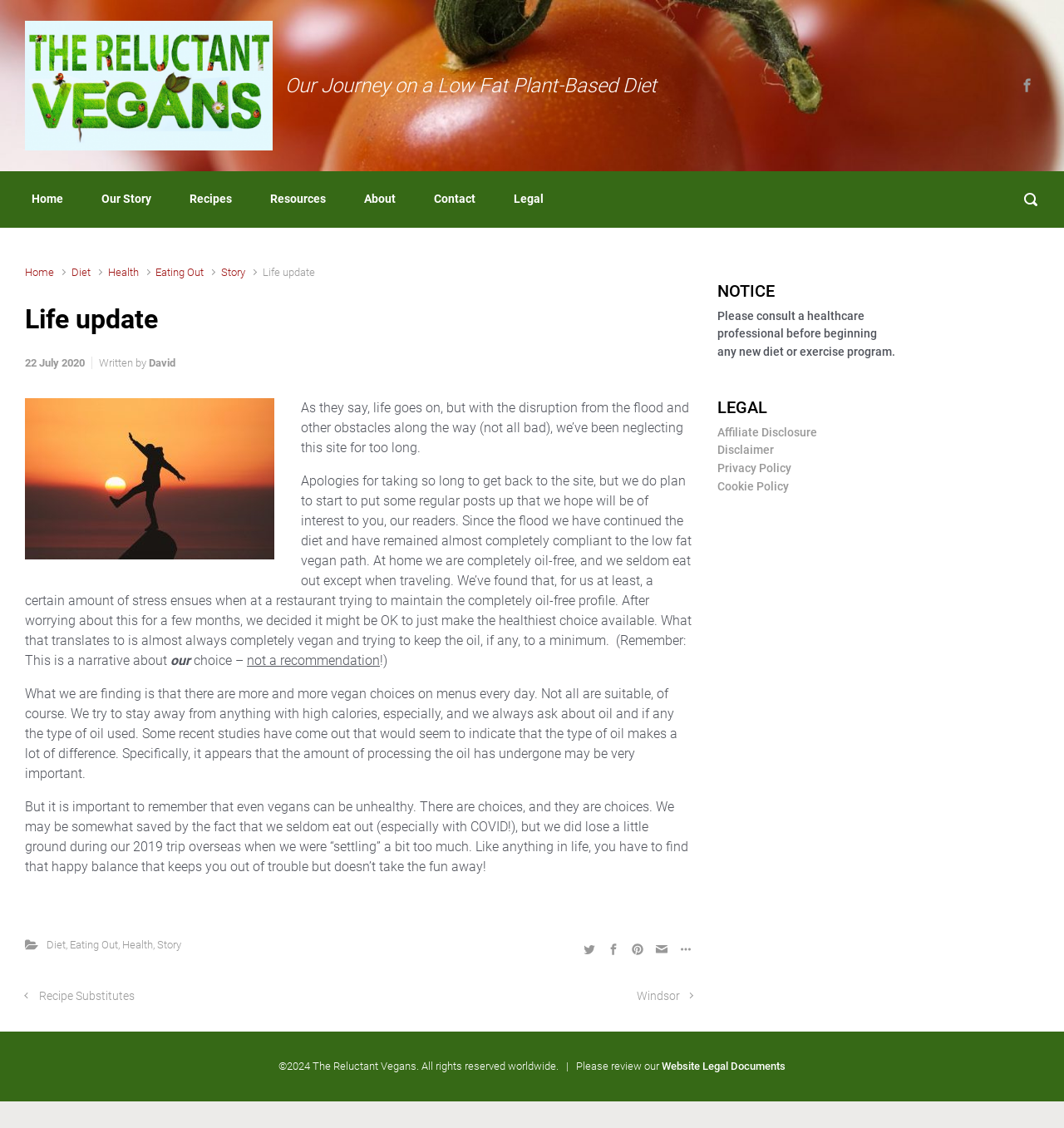Please determine the bounding box coordinates for the element that should be clicked to follow these instructions: "View Recipes".

[0.172, 0.158, 0.224, 0.196]